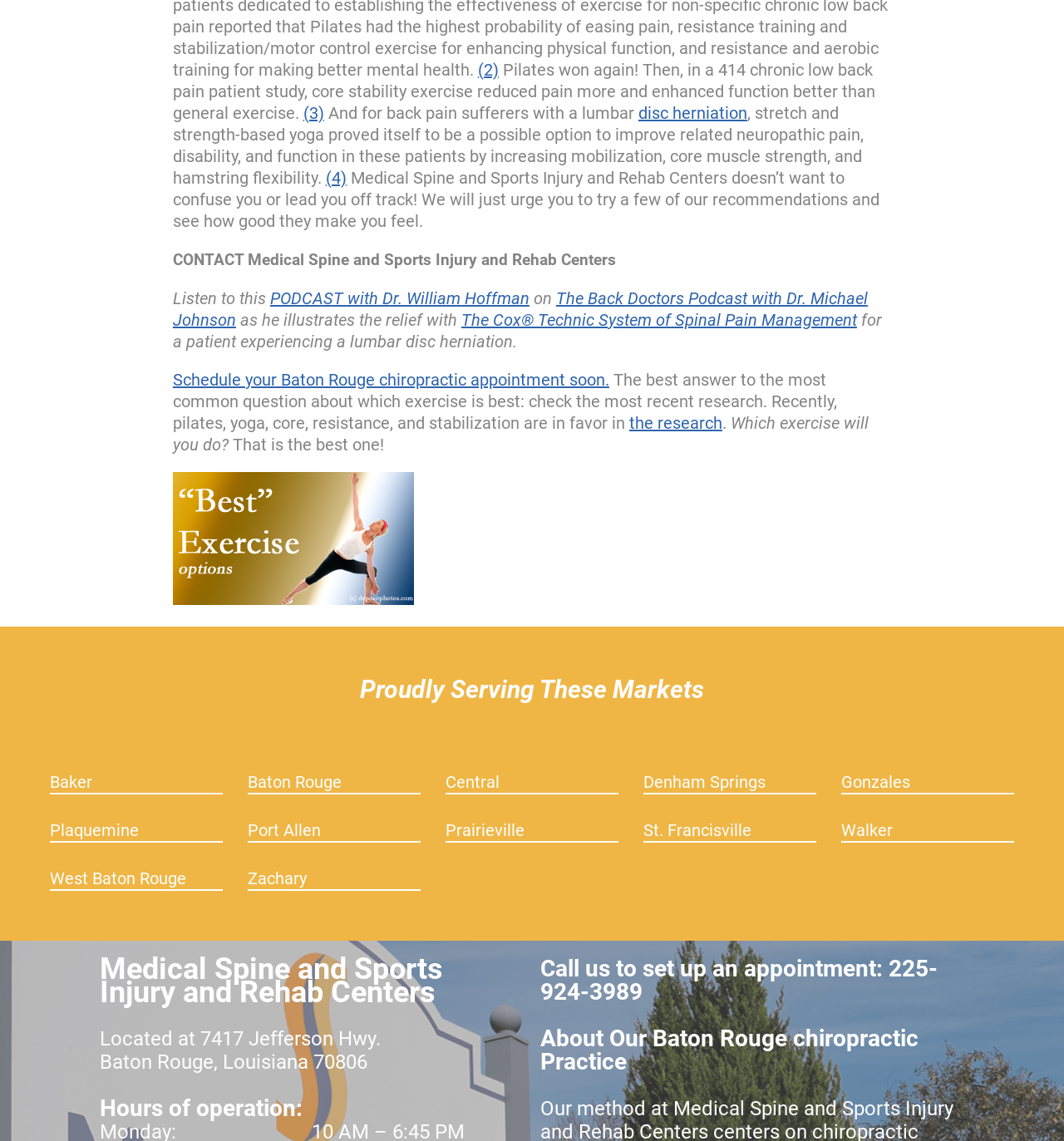Could you find the bounding box coordinates of the clickable area to complete this instruction: "Schedule a Baton Rouge chiropractic appointment"?

[0.162, 0.324, 0.573, 0.342]